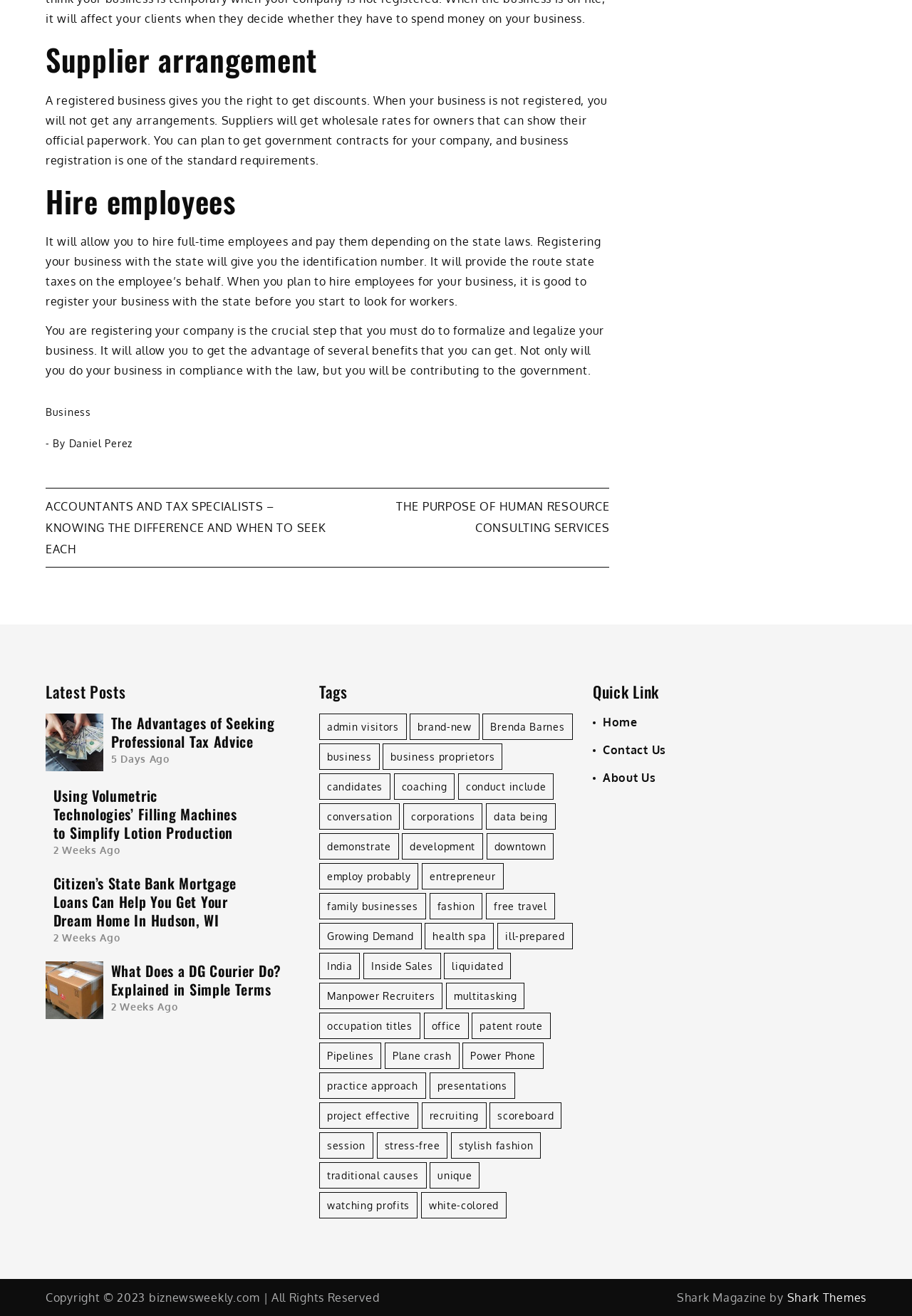Find the bounding box coordinates for the element that must be clicked to complete the instruction: "Click on 'Using Volumetric Technologies’ Filling Machines to Simplify Lotion Production'". The coordinates should be four float numbers between 0 and 1, indicated as [left, top, right, bottom].

[0.058, 0.597, 0.26, 0.639]